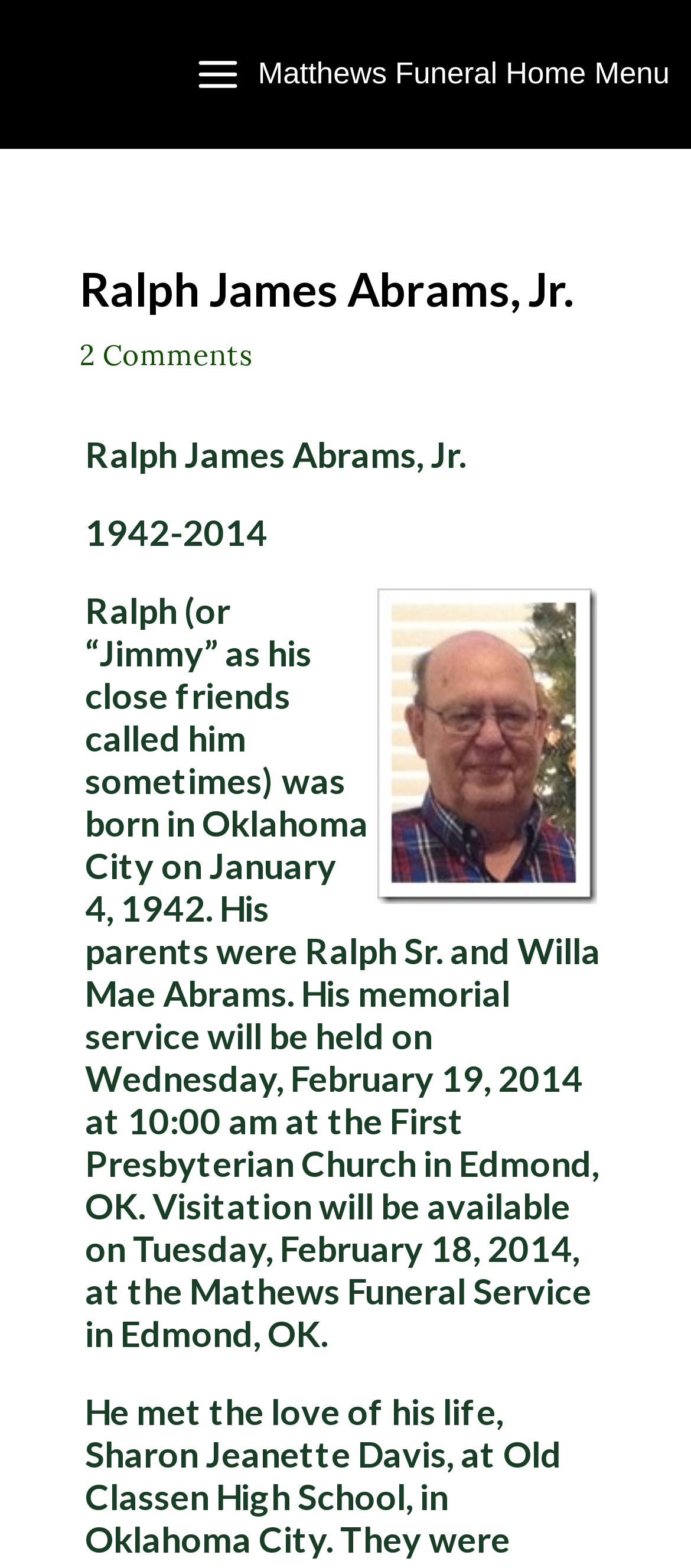Give a detailed account of the webpage, highlighting key information.

This webpage is an obituary for Ralph James Abrams, Jr. At the top, there is a main menu button labeled "Main Menu Matthews Funeral Home Menu" on the right side. Below the button, there is a header section that spans the entire width of the page. Within the header, there are two instances of the name "Ralph James Abrams, Jr." in headings, one of which is accompanied by a link to "2 Comments" on the right side.

Below the header, there are three headings that provide information about Ralph James Abrams, Jr. The first heading displays his name, the second heading shows his birth and death years, and the third heading contains a brief biography and funeral service details. The biography mentions his birthplace, parents, and the dates and locations of his memorial service and visitation.

To the right of the biography, there is an image related to the obituary, labeled "Abrams_Ralph_obit". There is also another image above the header section, but it does not have a descriptive label.